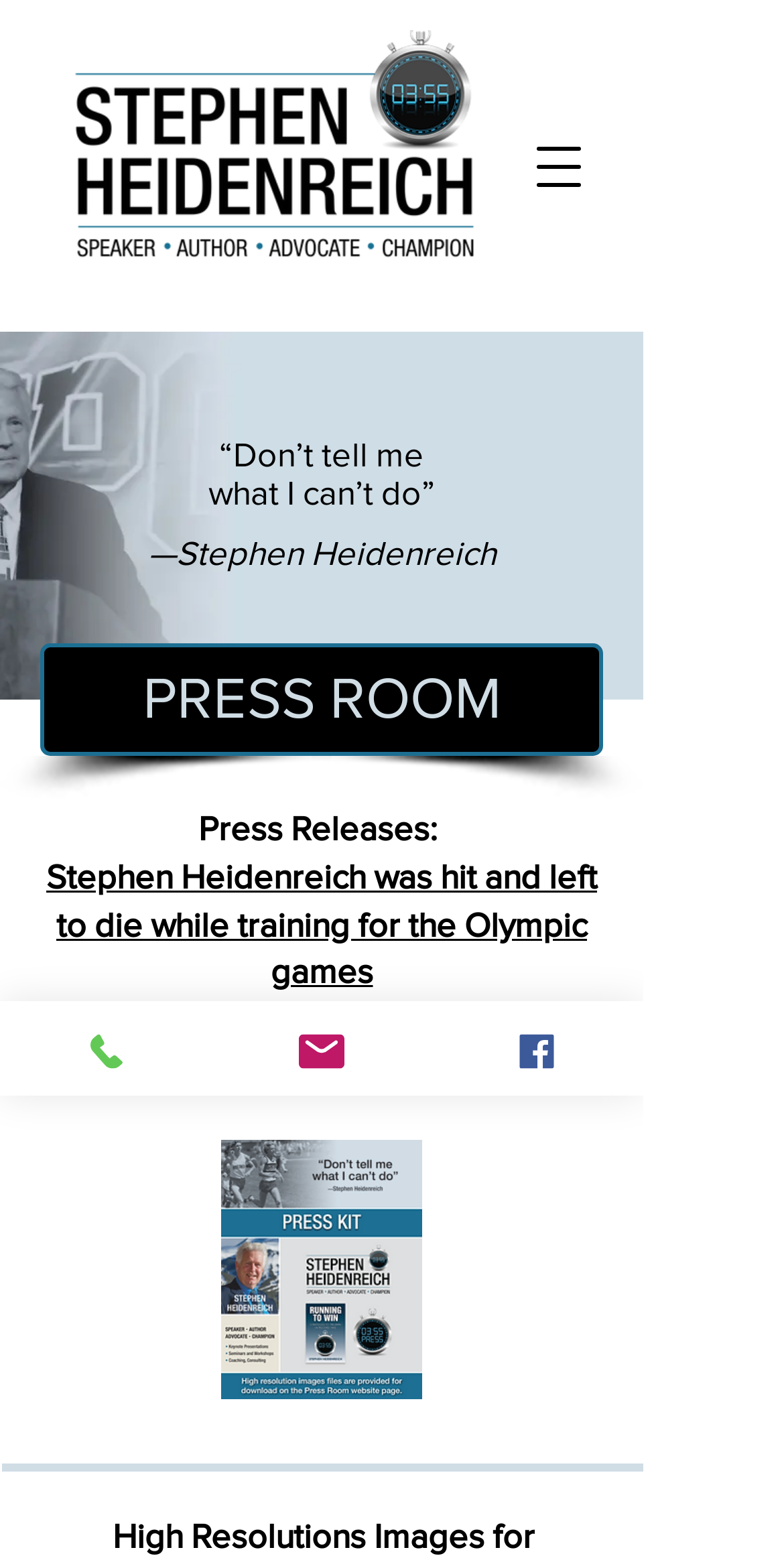Can you give a comprehensive explanation to the question given the content of the image?
What is the topic of the press release mentioned on this webpage?

I determined the topic of the press release by reading the text of the link 'Stephen Heidenreich was hit and left to die while training for the Olympic games', which suggests that the press release is about Stephen Heidenreich's experience training for the Olympic games.